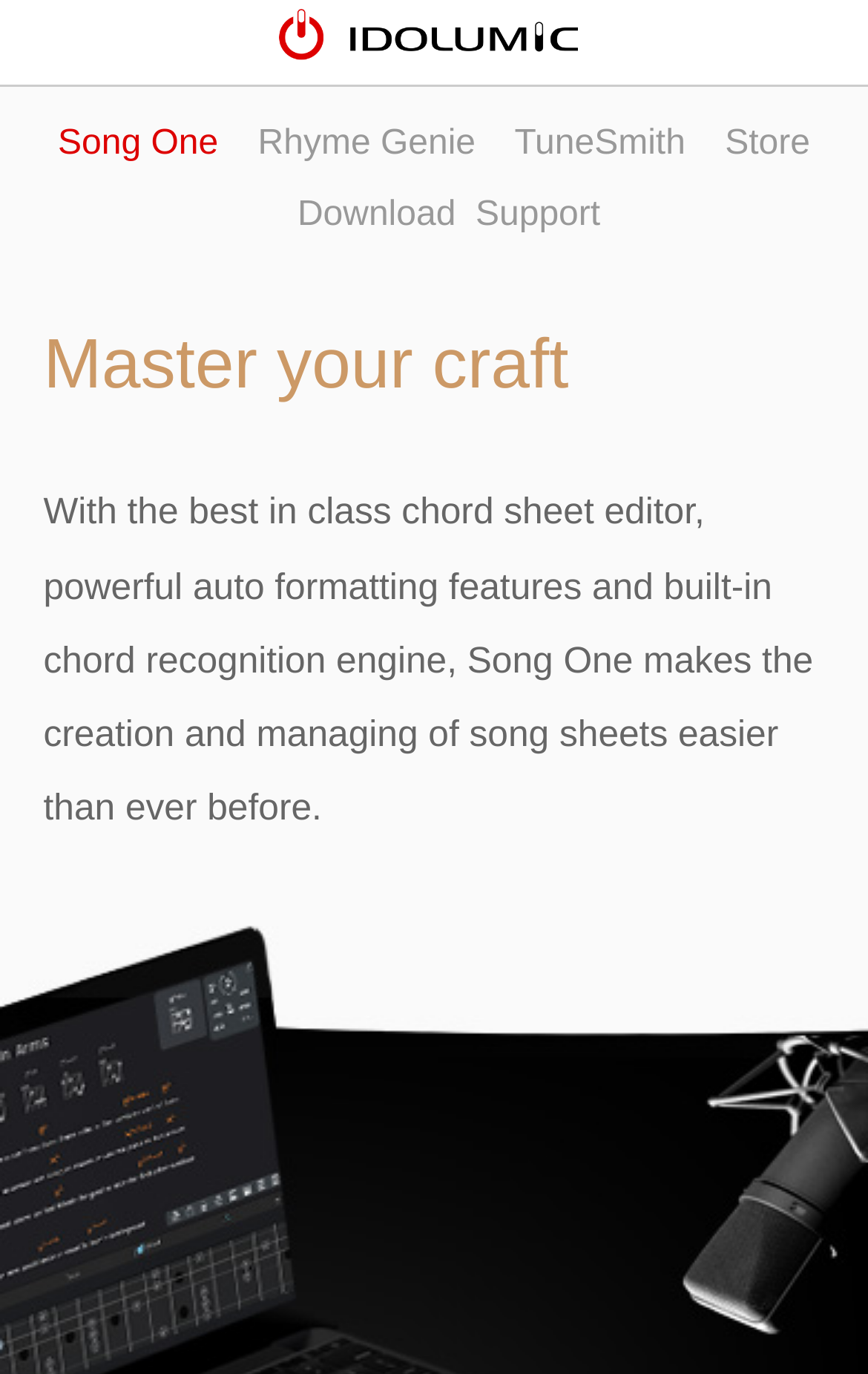What is the feature of the chord sheet editor?
Provide a short answer using one word or a brief phrase based on the image.

Auto formatting